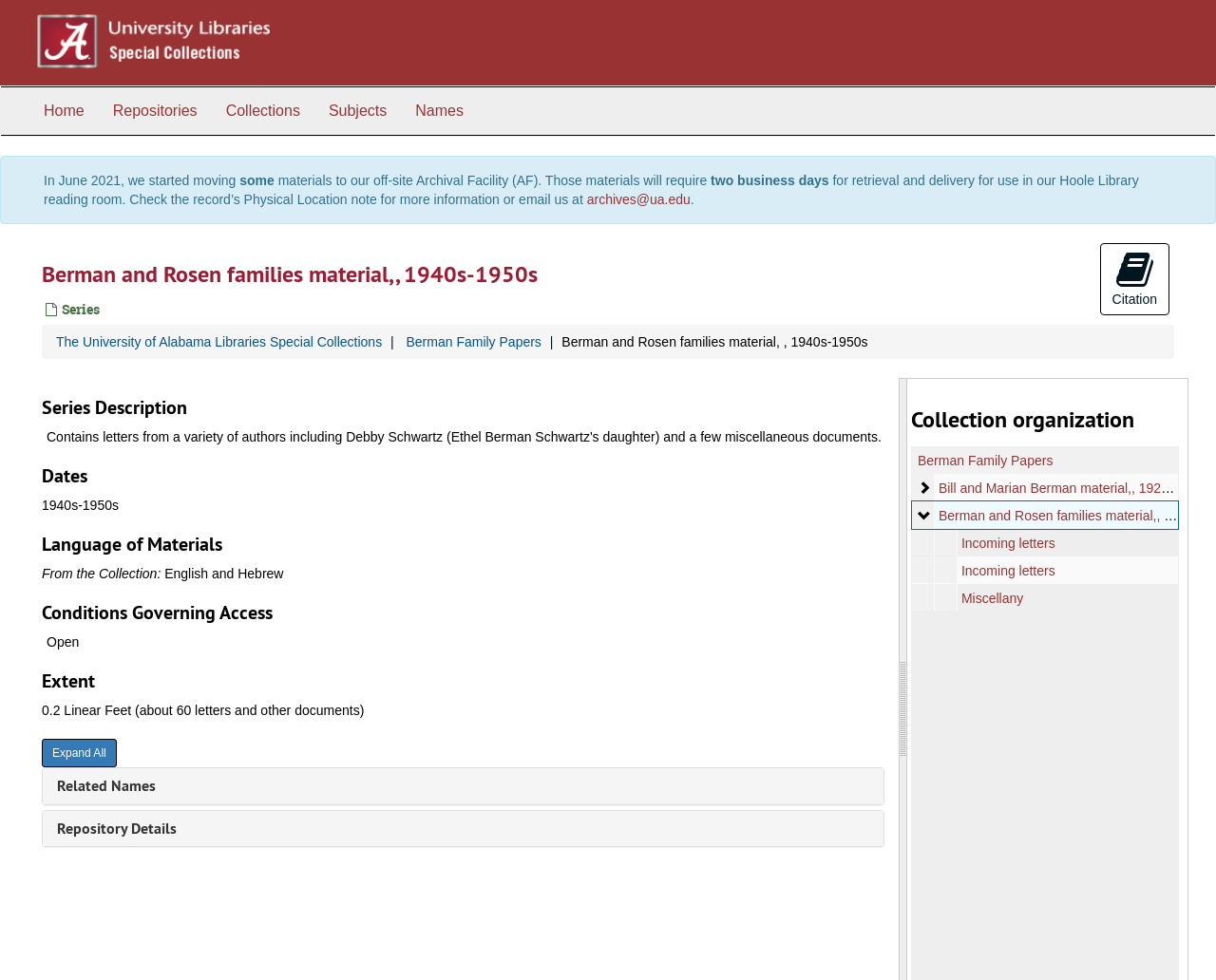Given the element description Home, predict the bounding box coordinates for the UI element in the webpage screenshot. The format should be (top-left x, top-left y, bottom-right x, bottom-right y), and the values should be between 0 and 1.

[0.024, 0.089, 0.081, 0.138]